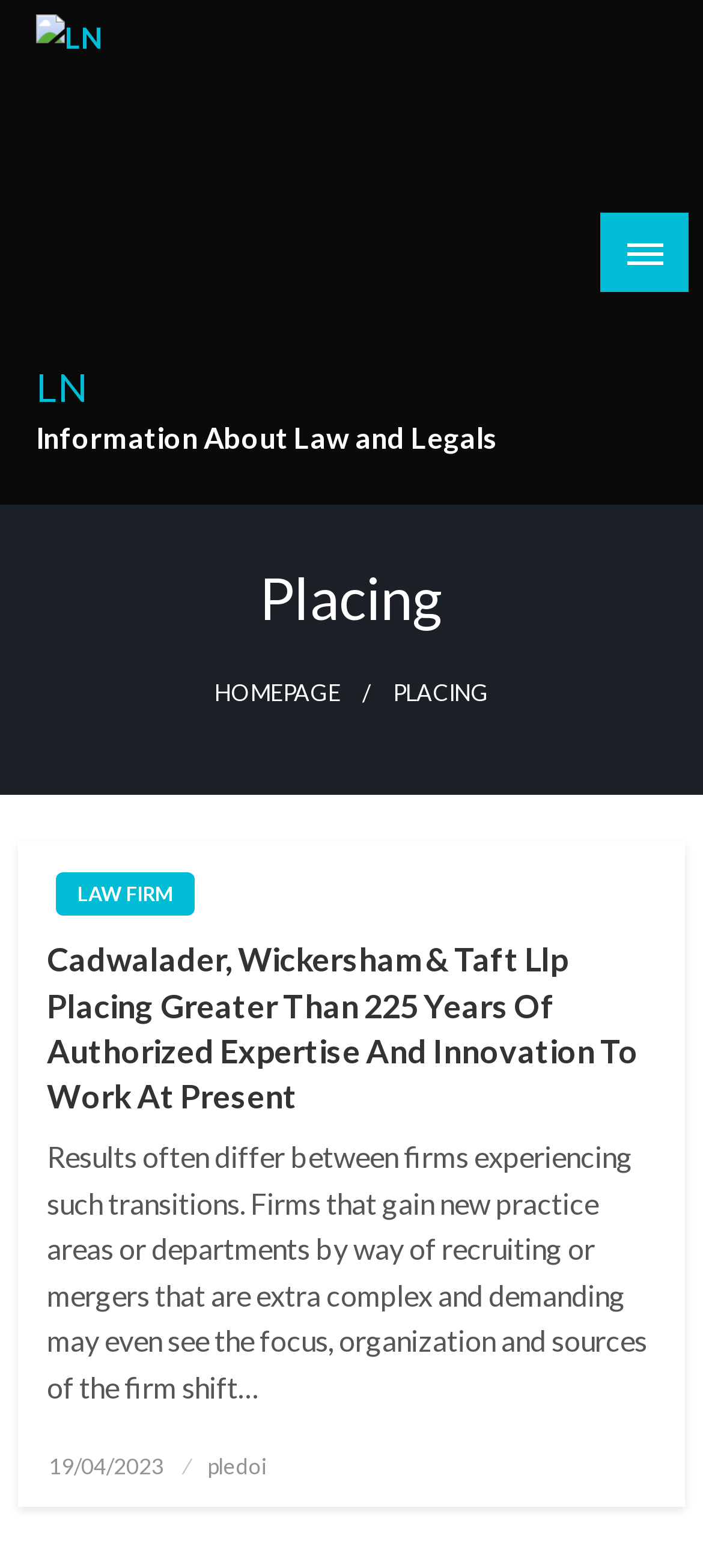Extract the bounding box coordinates for the UI element described as: "LN".

[0.051, 0.232, 0.126, 0.262]